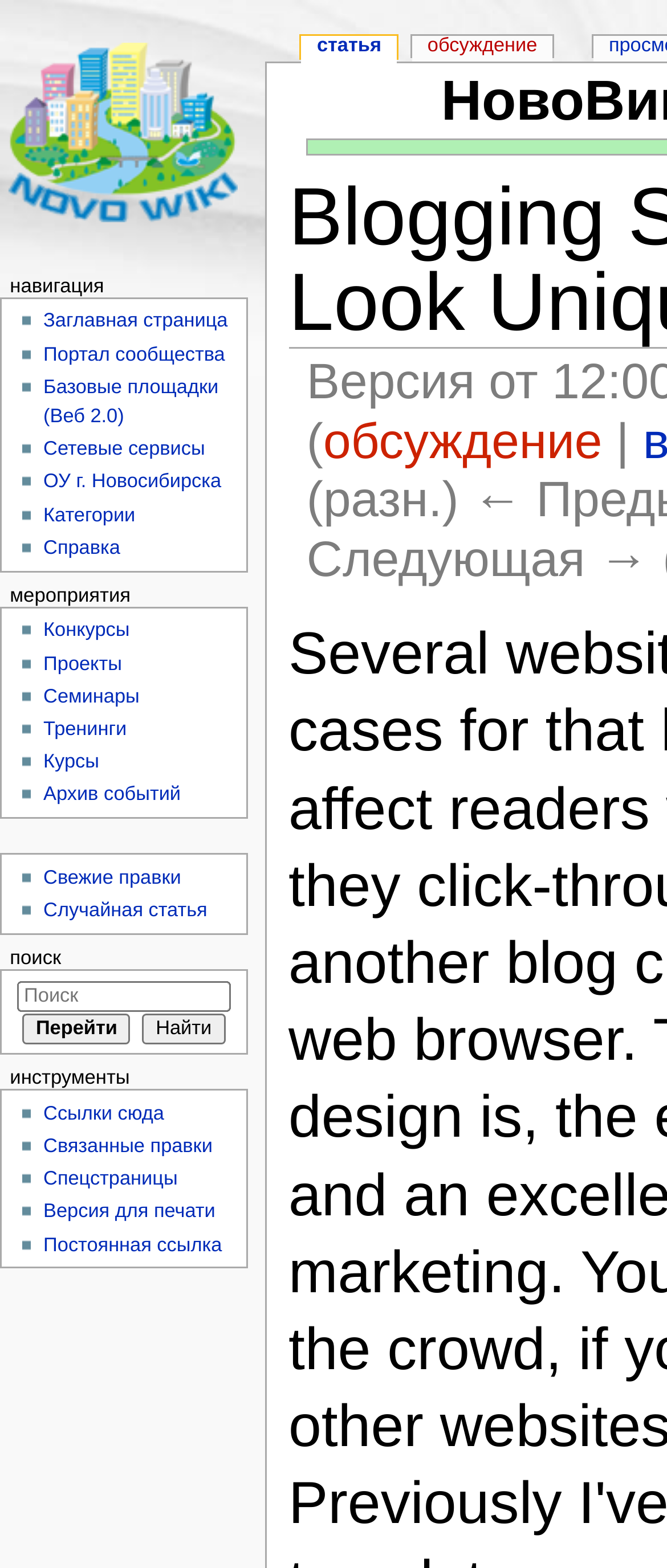What is the shortcut key for the 'Свежие правки' link?
Based on the image, provide a one-word or brief-phrase response.

Alt+r